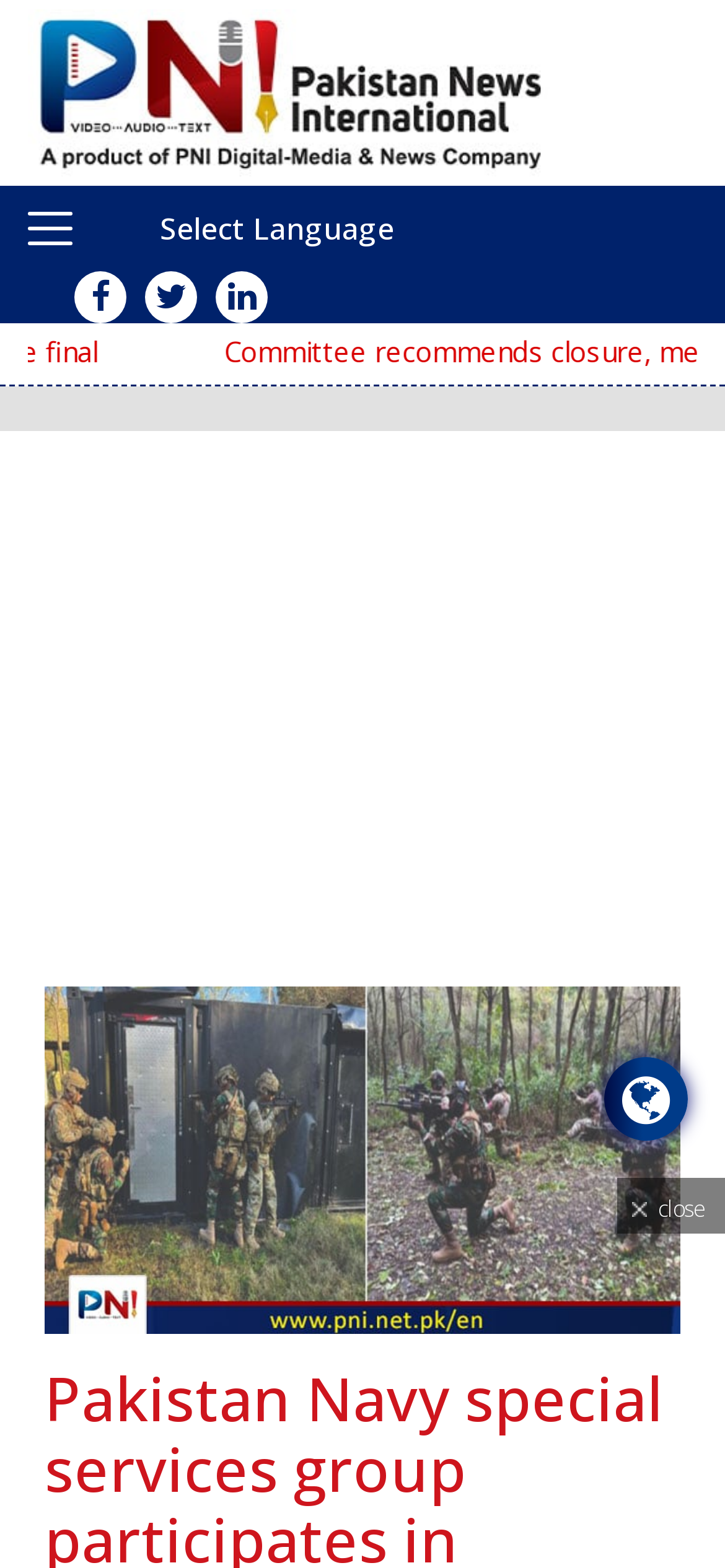Using the information in the image, give a detailed answer to the following question: What is the purpose of the button at the top right corner?

The button is located at the top right corner of the webpage, with a bounding box coordinate of [0.0, 0.123, 0.138, 0.168]. It is a toggle button that controls the navigation menu, allowing users to expand or collapse the menu.